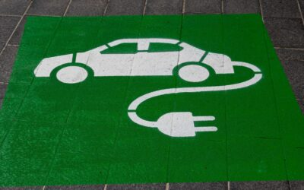Craft a descriptive caption that covers all aspects of the image.

This image features a vibrant green parking space designated for electric vehicles, prominently displaying a white illustration of a car alongside an electric plug. The visual representation emphasizes the growing focus on electric mobility and sustainable transportation solutions. With the green background, the design not only serves an informative purpose but also aligns with environmental themes of eco-friendliness and innovation. This image is associated with discussions around electrification, renewable energy, and climate action within the transport sector, particularly as part of a broader dialogue on initiatives aimed at reducing carbon emissions and promoting cleaner technologies.